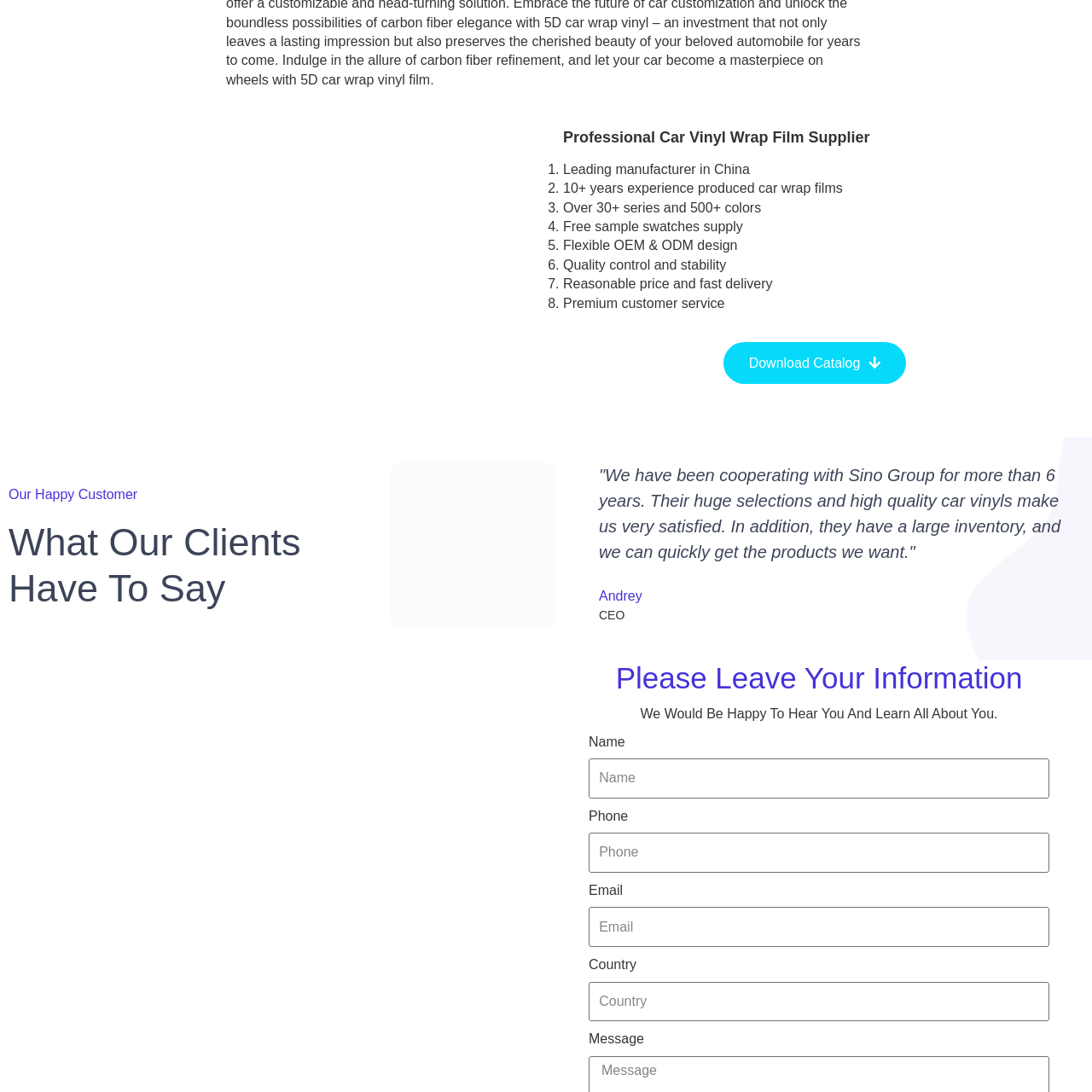Construct a detailed caption for the image enclosed in the red box.

The image features a simple graphical representation likely intended to symbolize a person, possibly within a professional context. It aligns with the section of the webpage dedicated to client testimonials, where a quote from a satisfied customer, Andrey, the CEO, emphasizes the positive experience of working with Sino Group. The overall design aims to convey trust and professionalism, highlighting the company's commitment to quality car vinyl wraps. This visual element supports the narrative of satisfaction and reliability expressed in the accompanying text.